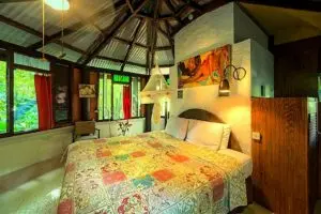Create a detailed narrative of what is happening in the image.

The image showcases a beautifully designed interior of a honeymoon suite. The room features a cozy bed adorned with a vibrant, multicolored quilt, and is complemented by warm lighting that enhances the inviting atmosphere. Large windows allow natural light to flood the space, offering views of lush greenery outside, indicating a serene and tranquil setting. The architectural elements include a unique circular ceiling design, wood paneling, and artistic touches on the walls that add character to the room. This intimate space is designed for relaxation and romance, making it an ideal getaway for couples.